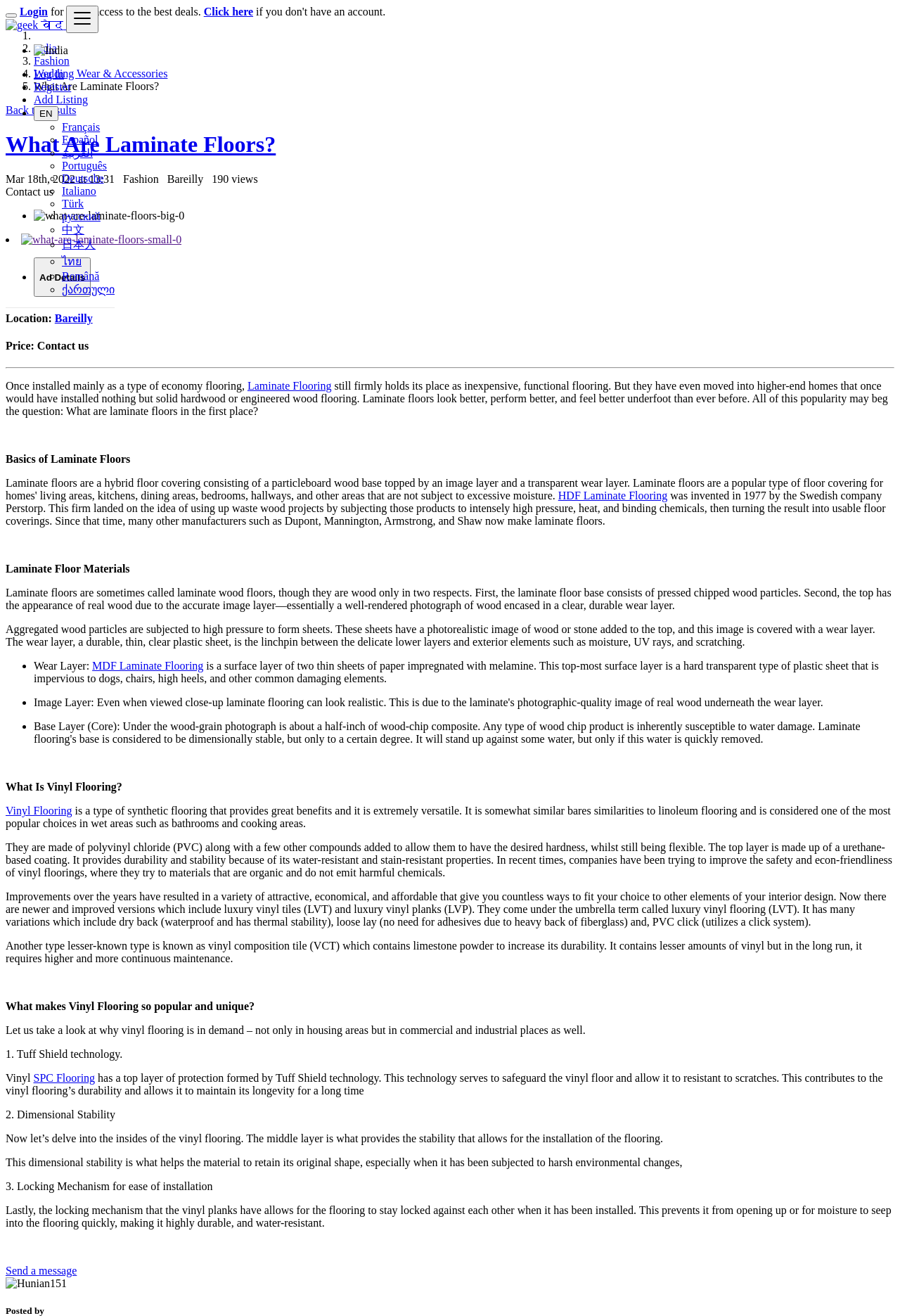Determine the bounding box coordinates of the region that needs to be clicked to achieve the task: "Select 'Français' from the language menu".

[0.069, 0.092, 0.111, 0.101]